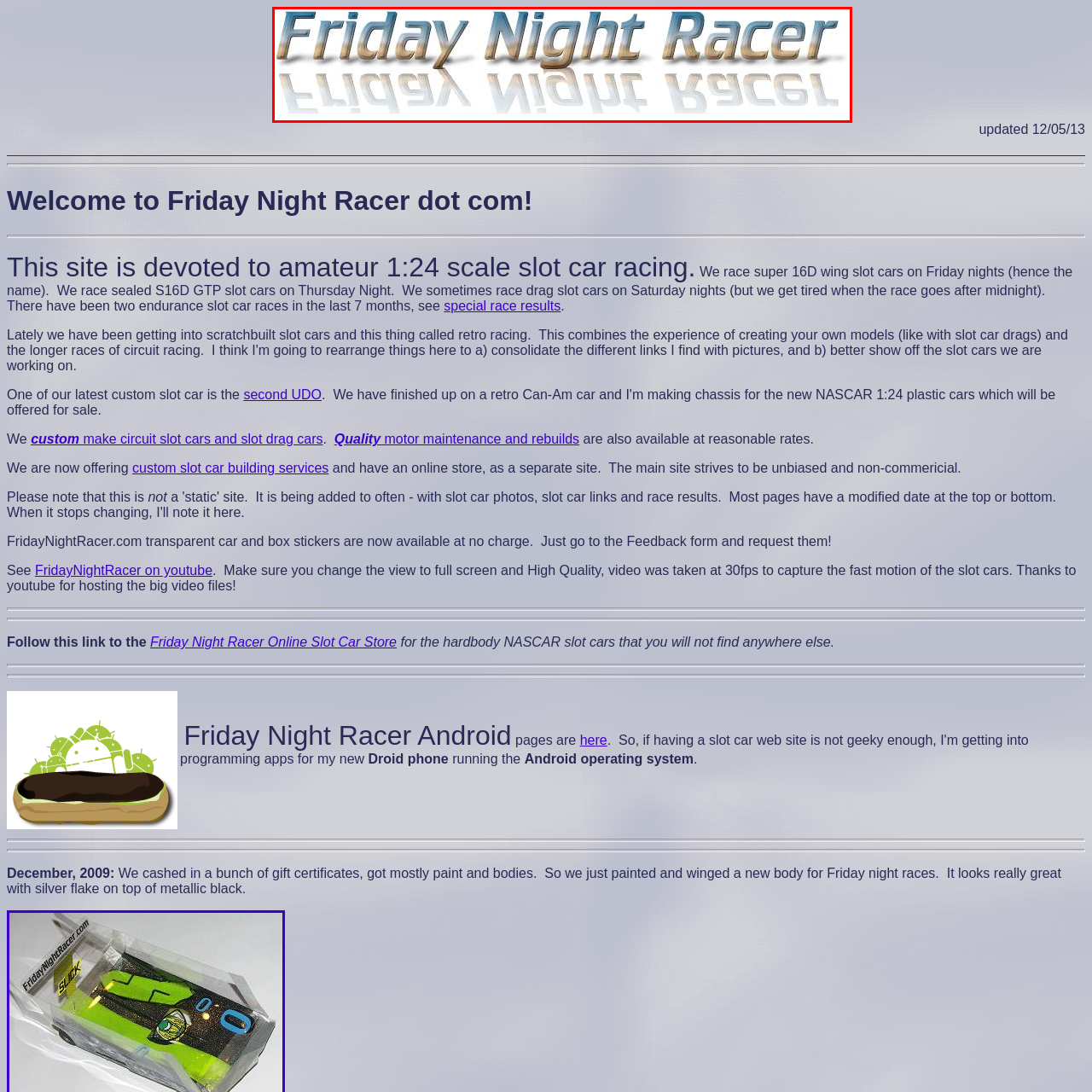Write a comprehensive caption detailing the image within the red boundary.

The image showcases the stylish title "Friday Night Racer," rendered in a sleek, modern font. The letters exhibit a subtle gradient, transitioning from a rich blue at the top to a warm beige at the bottom, enhancing the visual appeal. Beneath the text, a reflection adds depth and a touch of sophistication, suggesting speed and excitement. This design captures the spirit of the Friday Night Racer community, which is dedicated to amateur 1:24 scale slot car racing. The website aims to engage and inform enthusiasts about racing events, custom car builds, and maintenance services, all while promoting a vibrant racing culture.